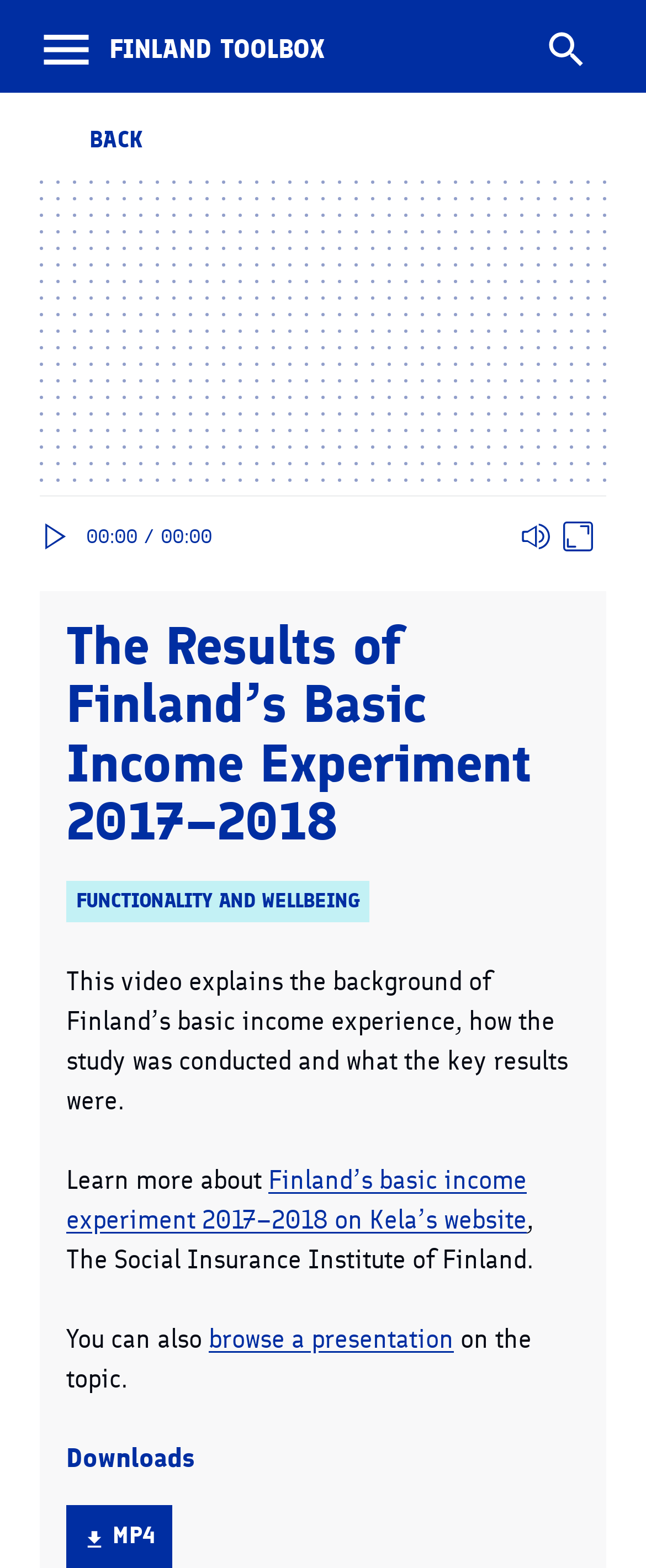Where can I find more information about Finland's basic income experiment?
Answer briefly with a single word or phrase based on the image.

Kela's website